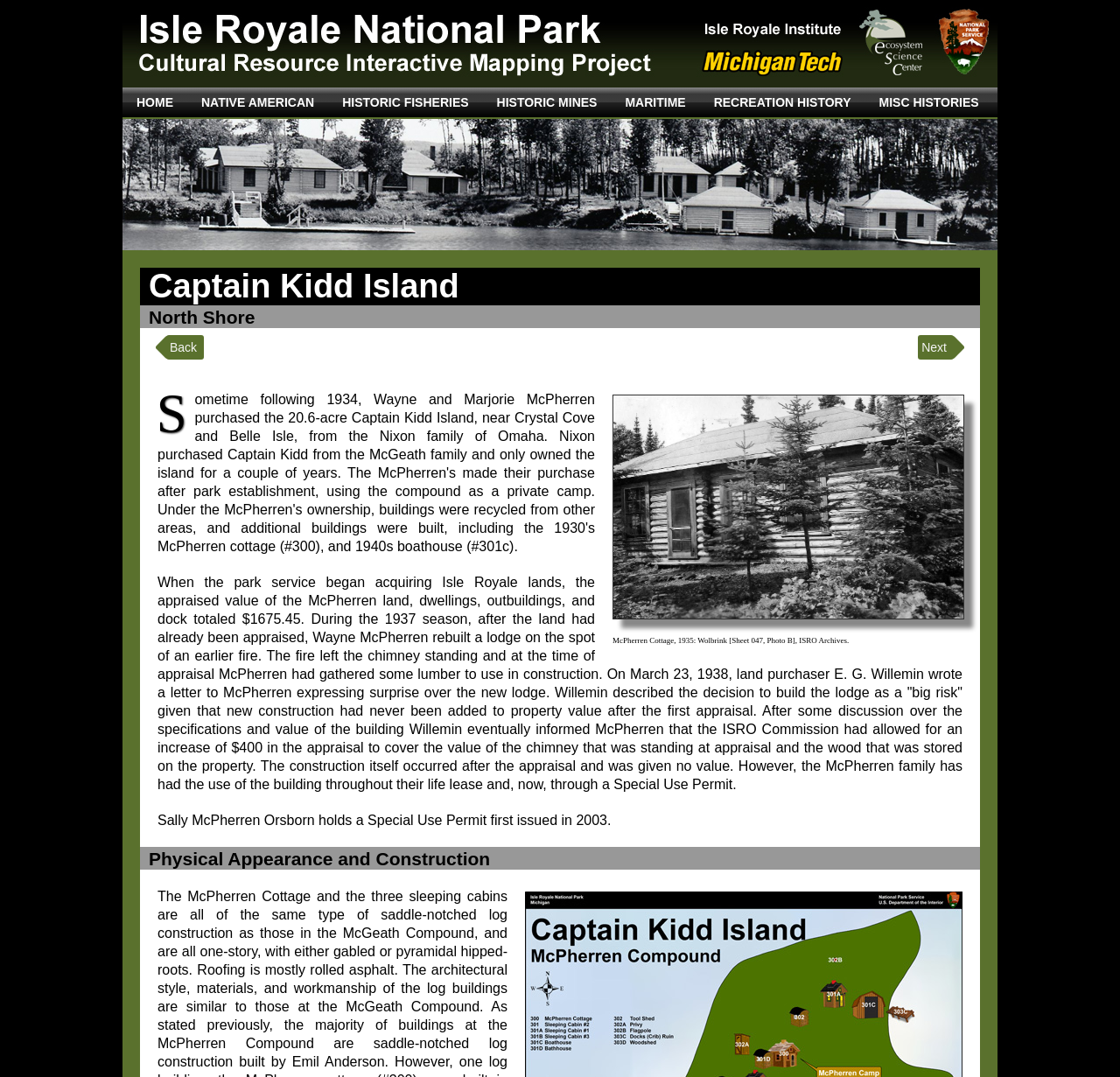Bounding box coordinates should be provided in the format (top-left x, top-left y, bottom-right x, bottom-right y) with all values between 0 and 1. Identify the bounding box for this UI element: Recreation History

[0.625, 0.081, 0.772, 0.109]